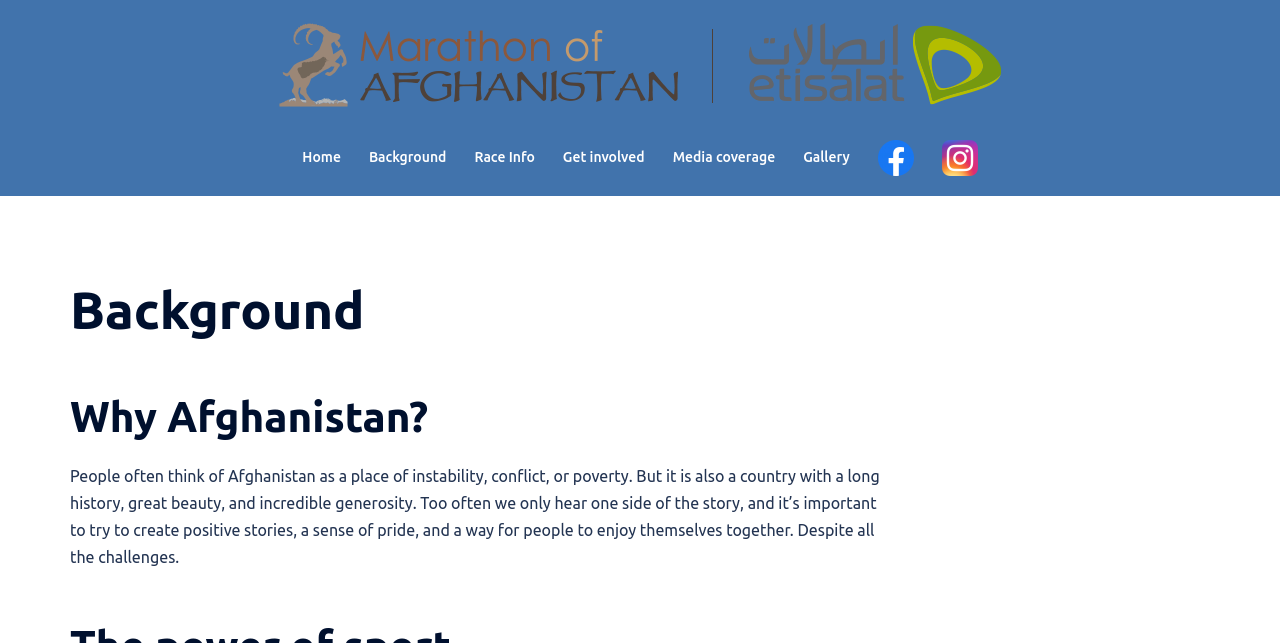Given the following UI element description: "Get involved", find the bounding box coordinates in the webpage screenshot.

[0.44, 0.227, 0.504, 0.264]